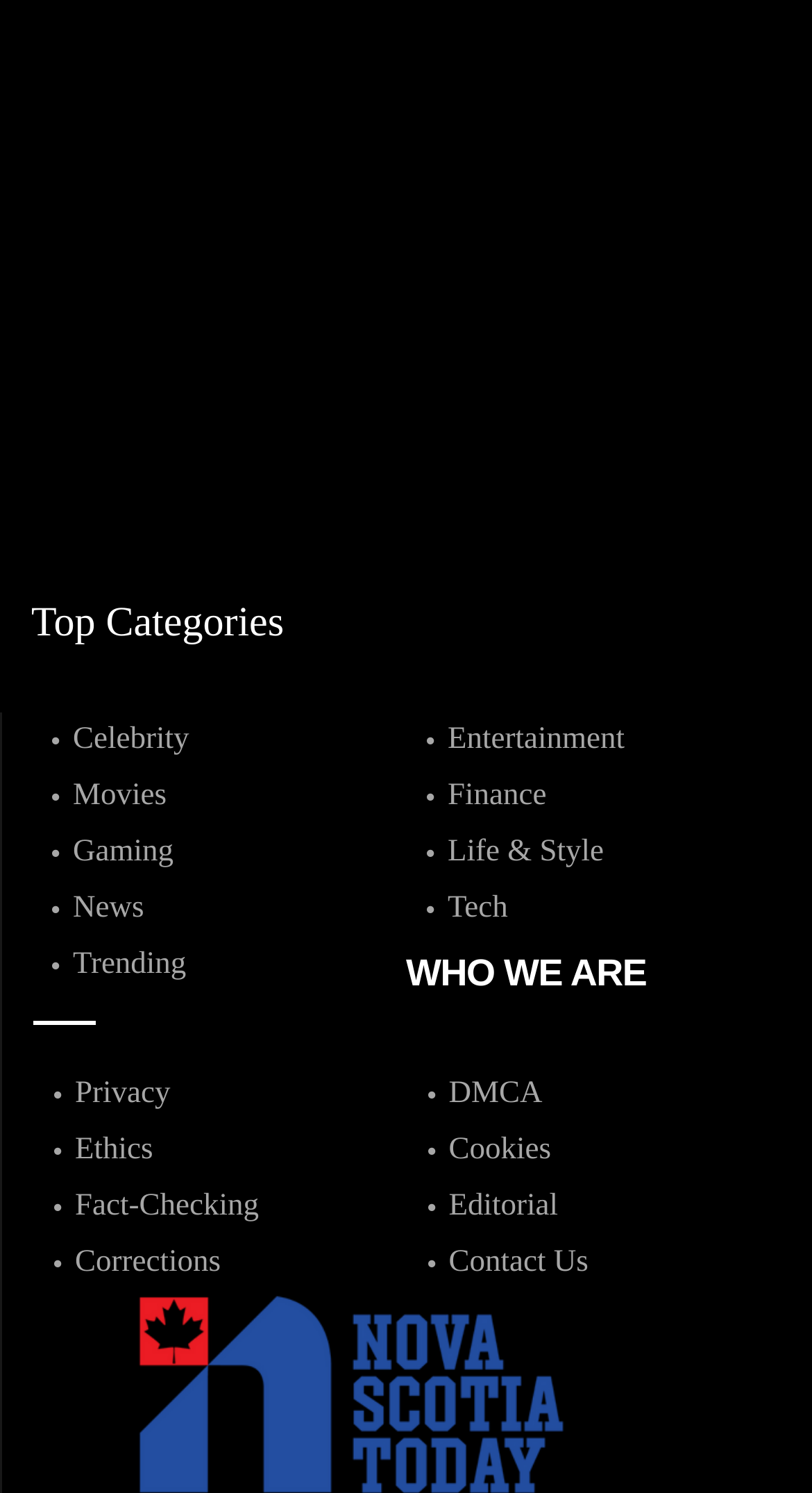Answer the following query with a single word or phrase:
What are the top categories listed?

Celebrity, Entertainment, Movies, etc.